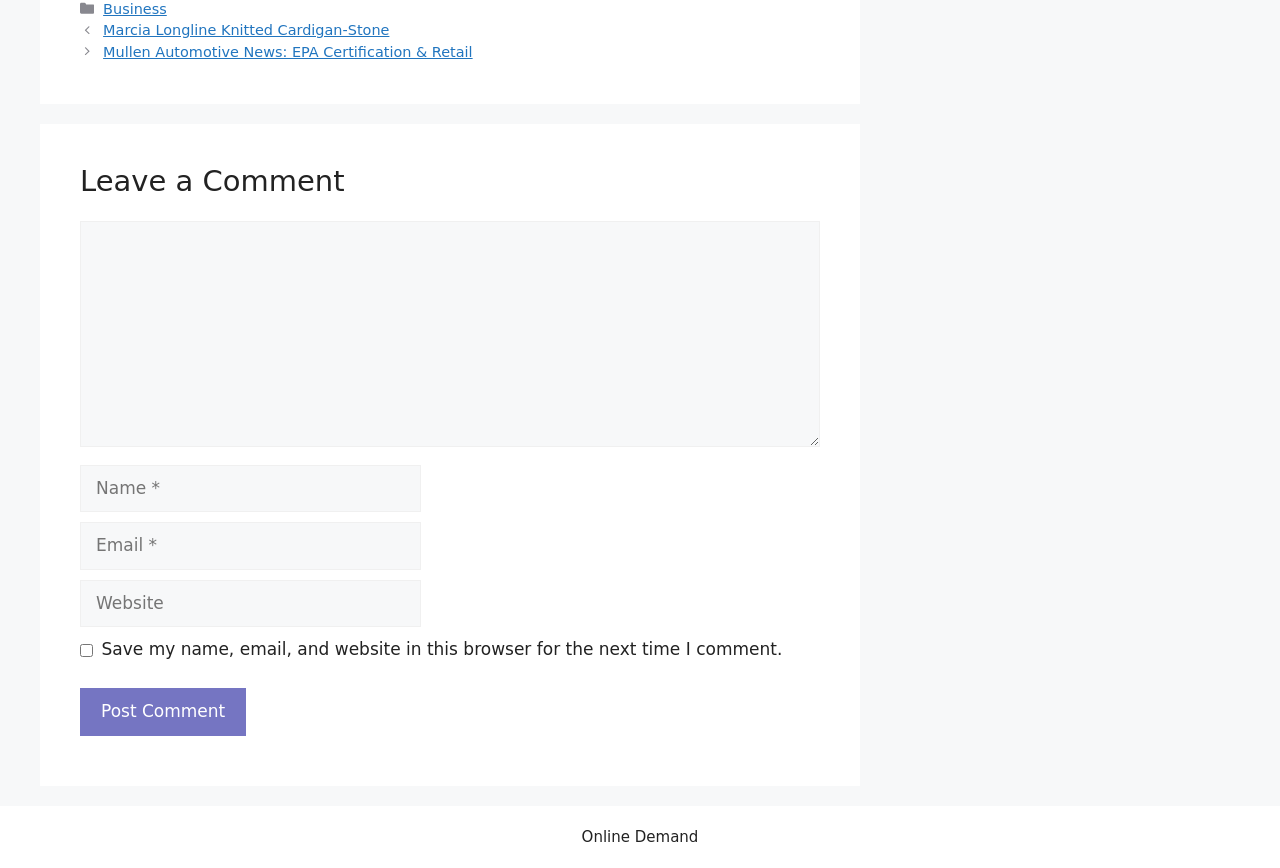Using the element description: "Business", determine the bounding box coordinates. The coordinates should be in the format [left, top, right, bottom], with values between 0 and 1.

[0.081, 0.001, 0.13, 0.019]